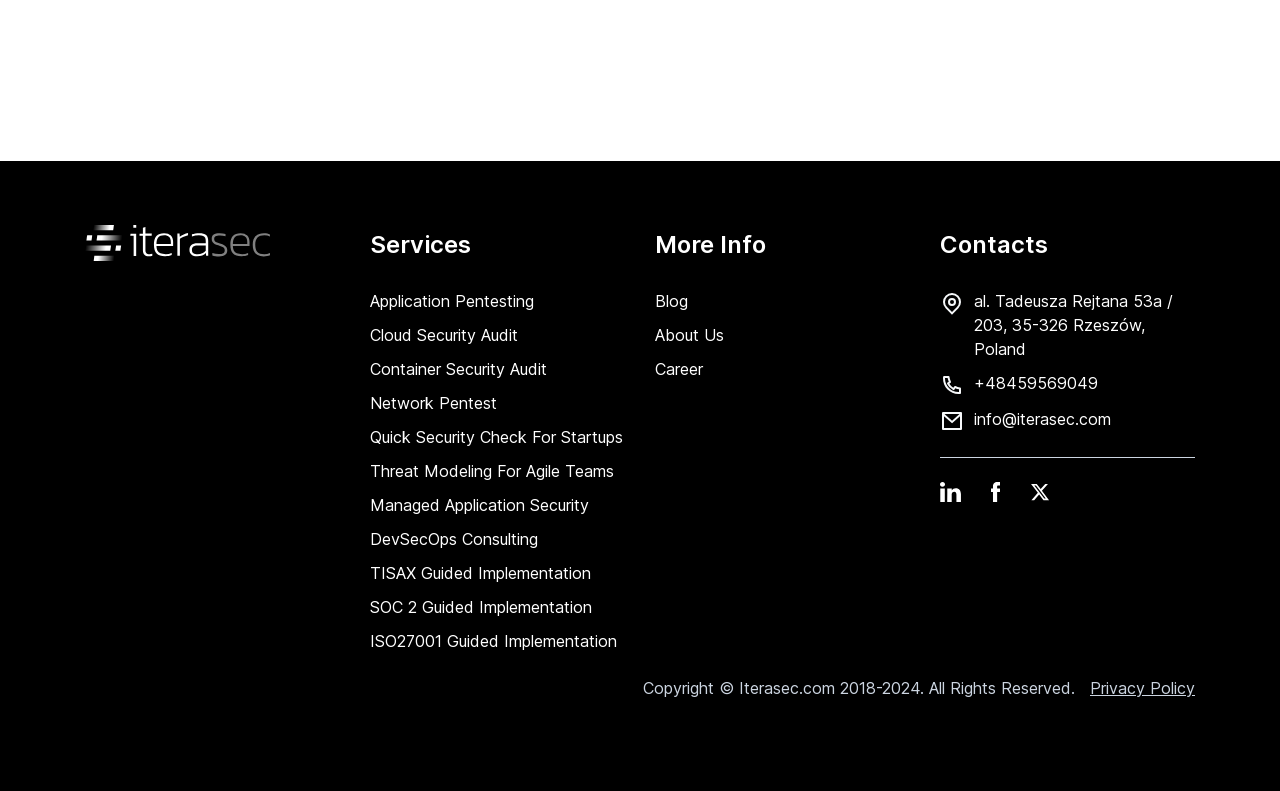Determine the bounding box coordinates of the clickable element necessary to fulfill the instruction: "Check the Privacy Policy". Provide the coordinates as four float numbers within the 0 to 1 range, i.e., [left, top, right, bottom].

[0.852, 0.858, 0.934, 0.883]